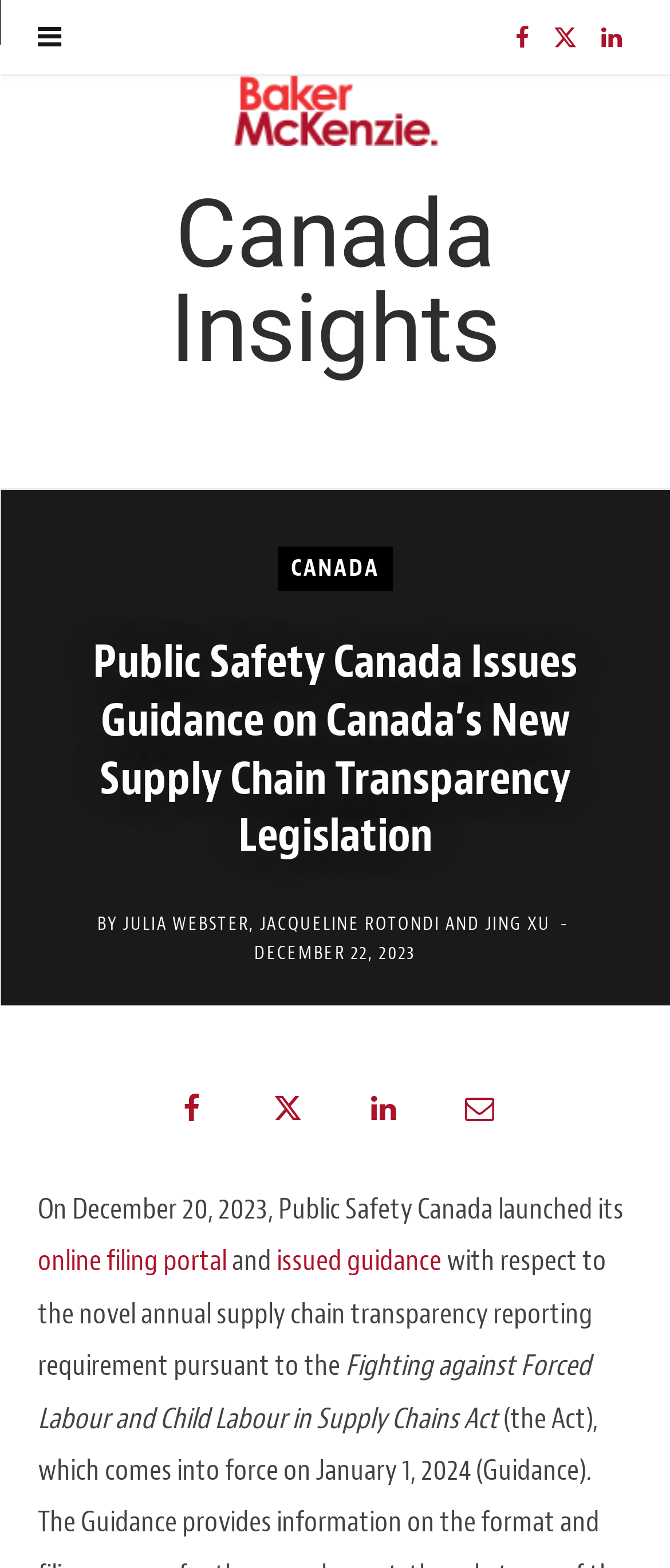Determine the bounding box coordinates of the UI element that matches the following description: "Canada Insights". The coordinates should be four float numbers between 0 and 1 in the format [left, top, right, bottom].

[0.056, 0.119, 0.944, 0.24]